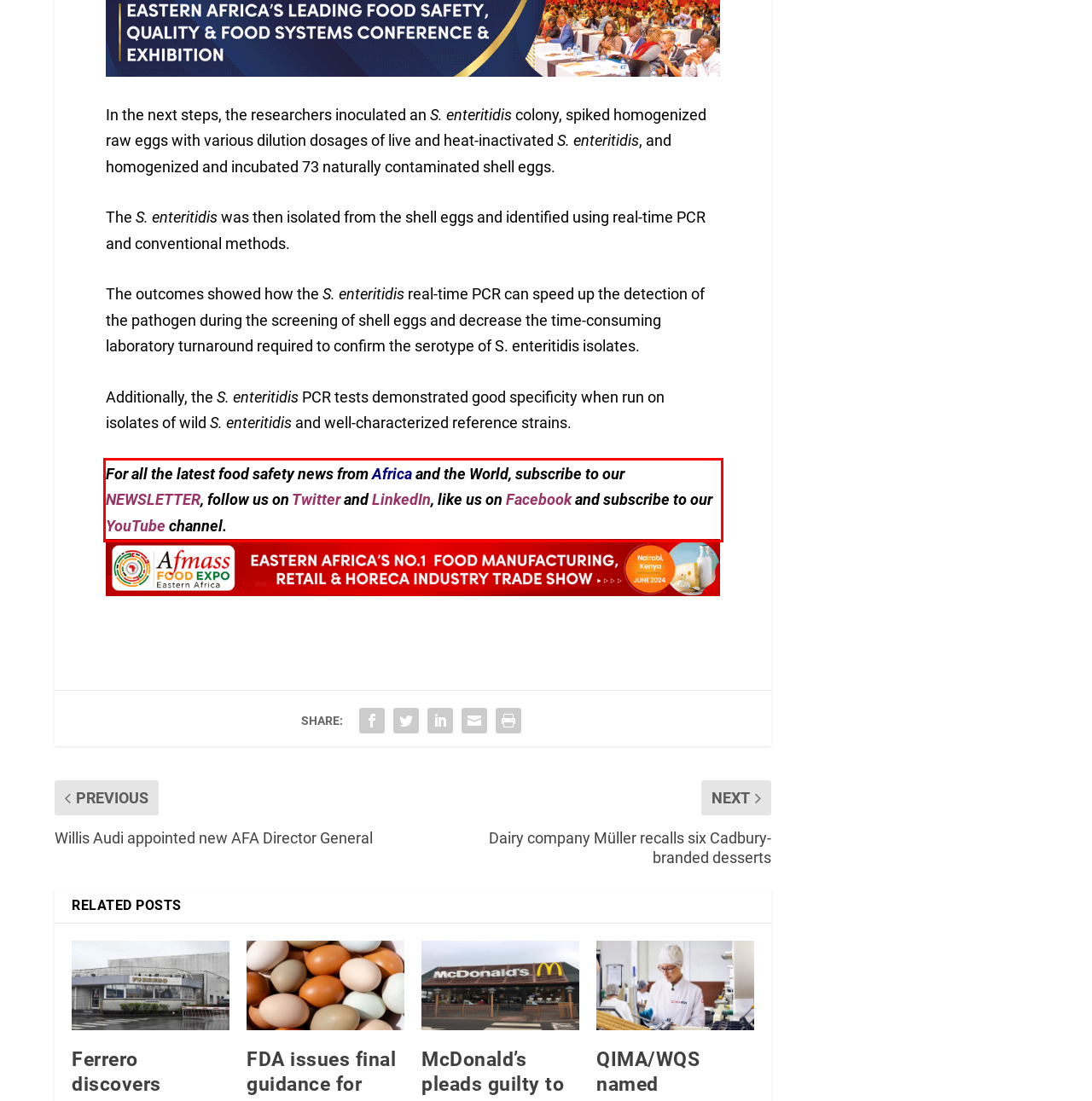Identify and extract the text within the red rectangle in the screenshot of the webpage.

For all the latest food safety news from Africa and the World, subscribe to our NEWSLETTER, follow us on Twitter and LinkedIn, like us on Facebook and subscribe to our YouTube channel.